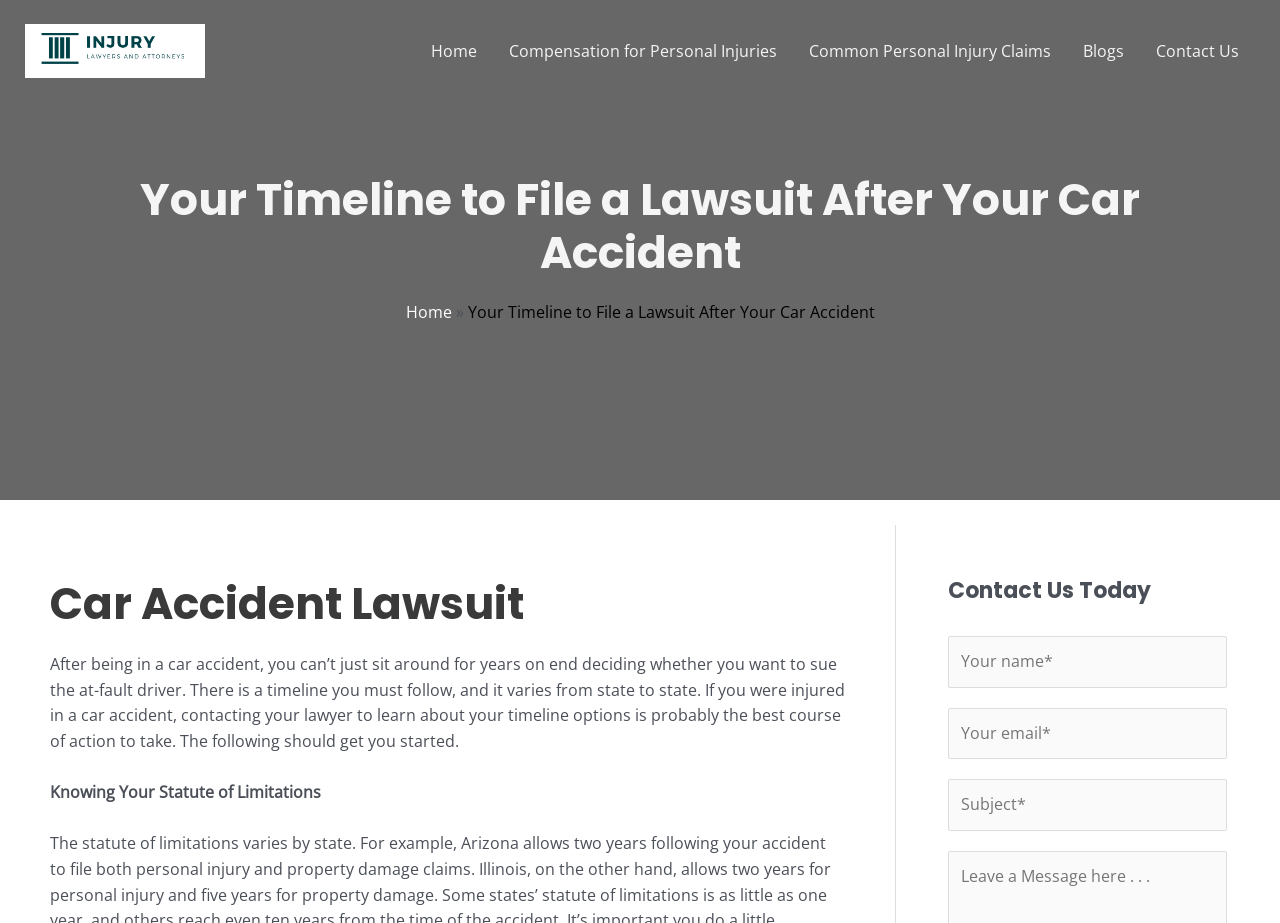Locate the UI element described by Blogs in the provided webpage screenshot. Return the bounding box coordinates in the format (top-left x, top-left y, bottom-right x, bottom-right y), ensuring all values are between 0 and 1.

[0.834, 0.017, 0.891, 0.093]